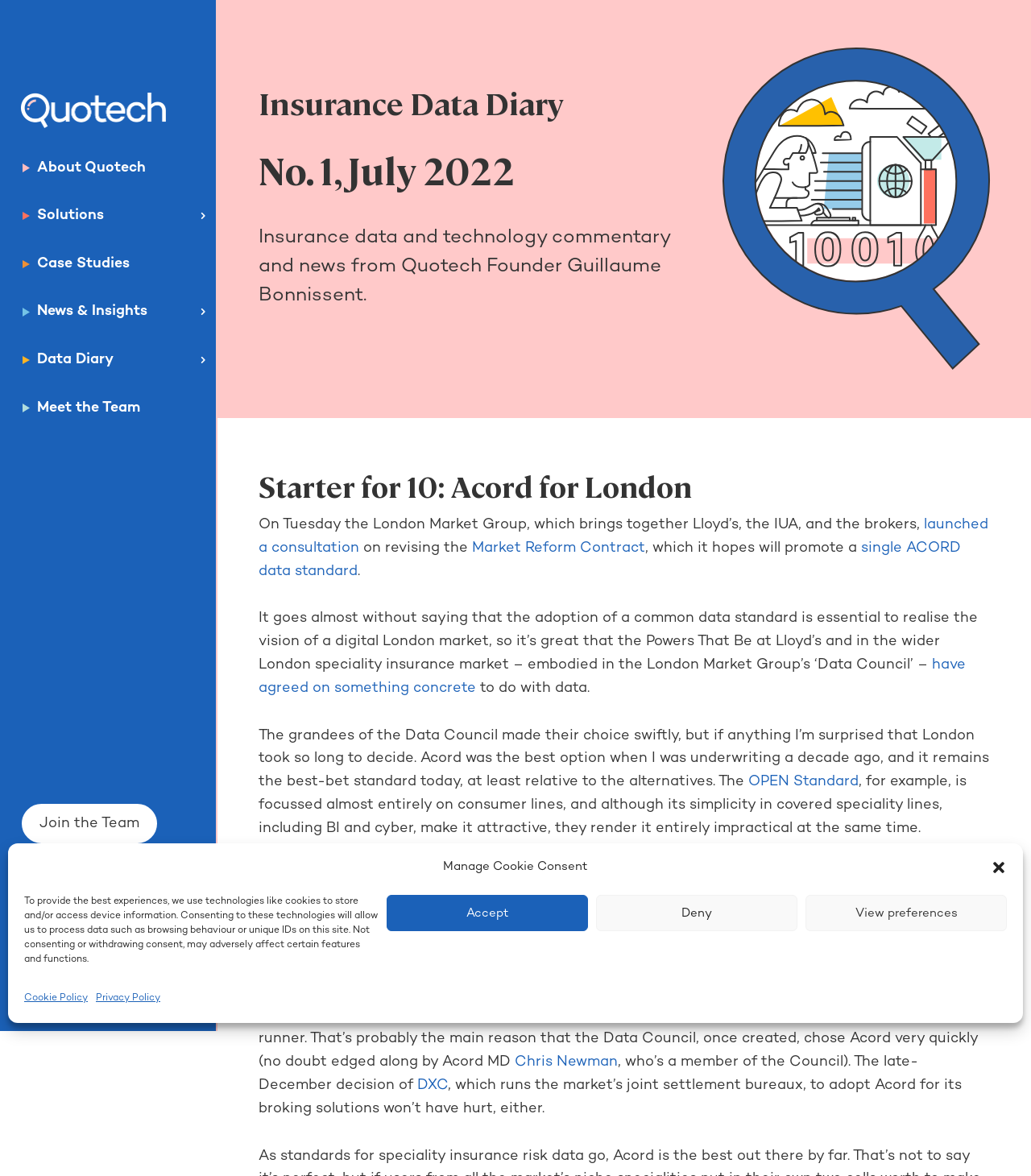Highlight the bounding box of the UI element that corresponds to this description: "single ACORD data standard".

[0.25, 0.46, 0.932, 0.492]